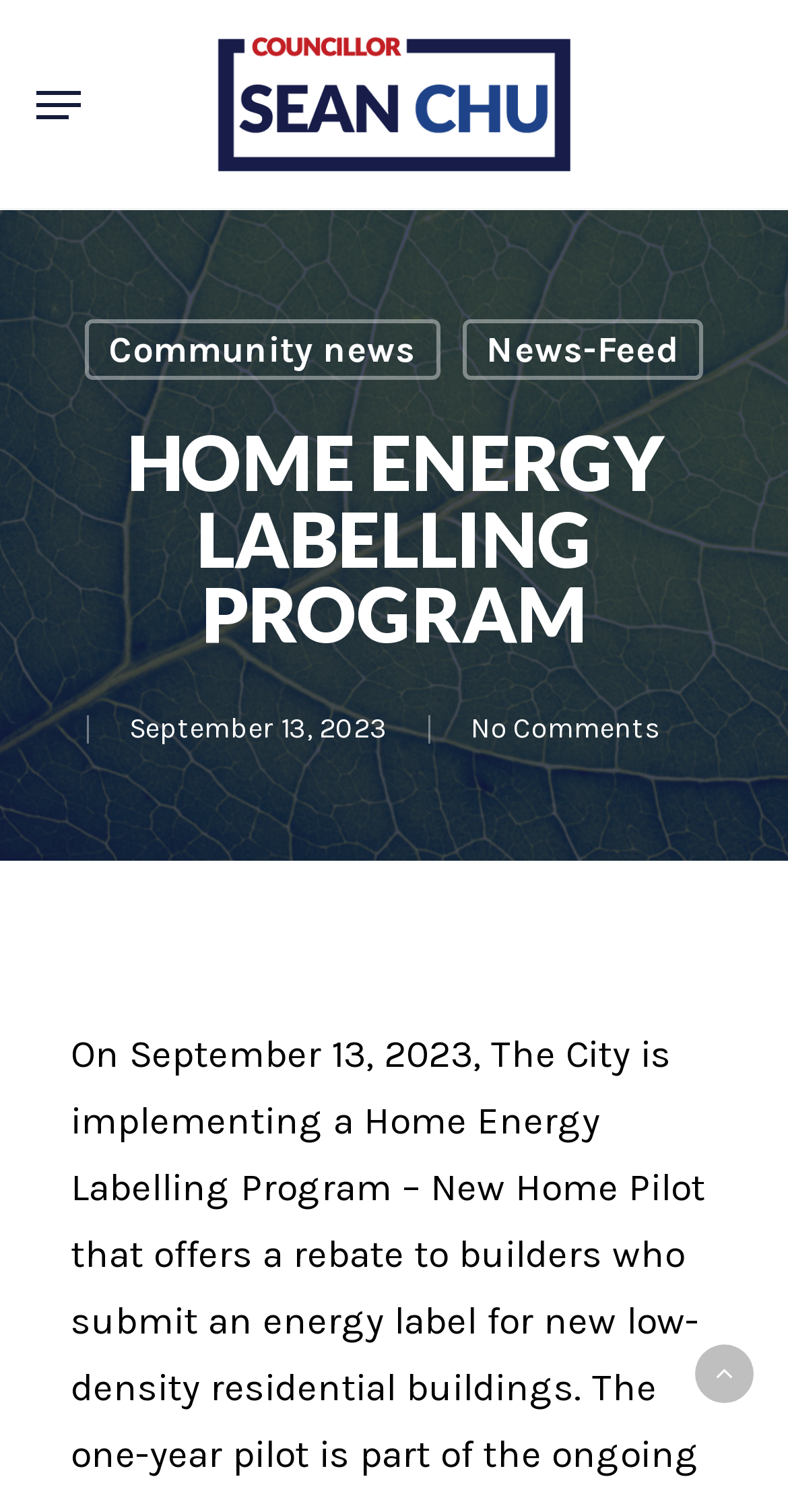Identify the bounding box for the UI element described as: "parent_node: Menu". Ensure the coordinates are four float numbers between 0 and 1, formatted as [left, top, right, bottom].

[0.882, 0.889, 0.956, 0.928]